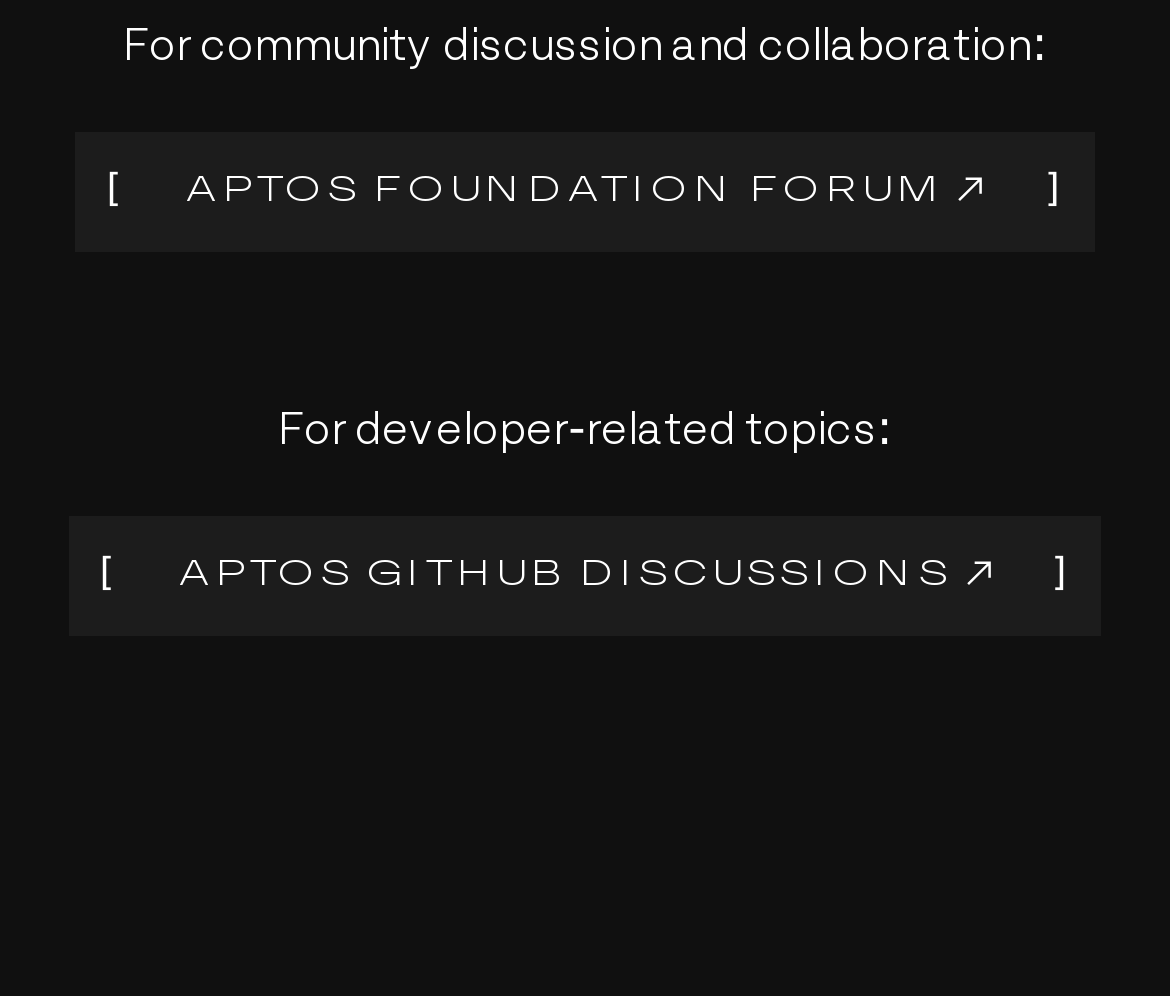Predict the bounding box coordinates for the UI element described as: "0". The coordinates should be four float numbers between 0 and 1, presented as [left, top, right, bottom].

None